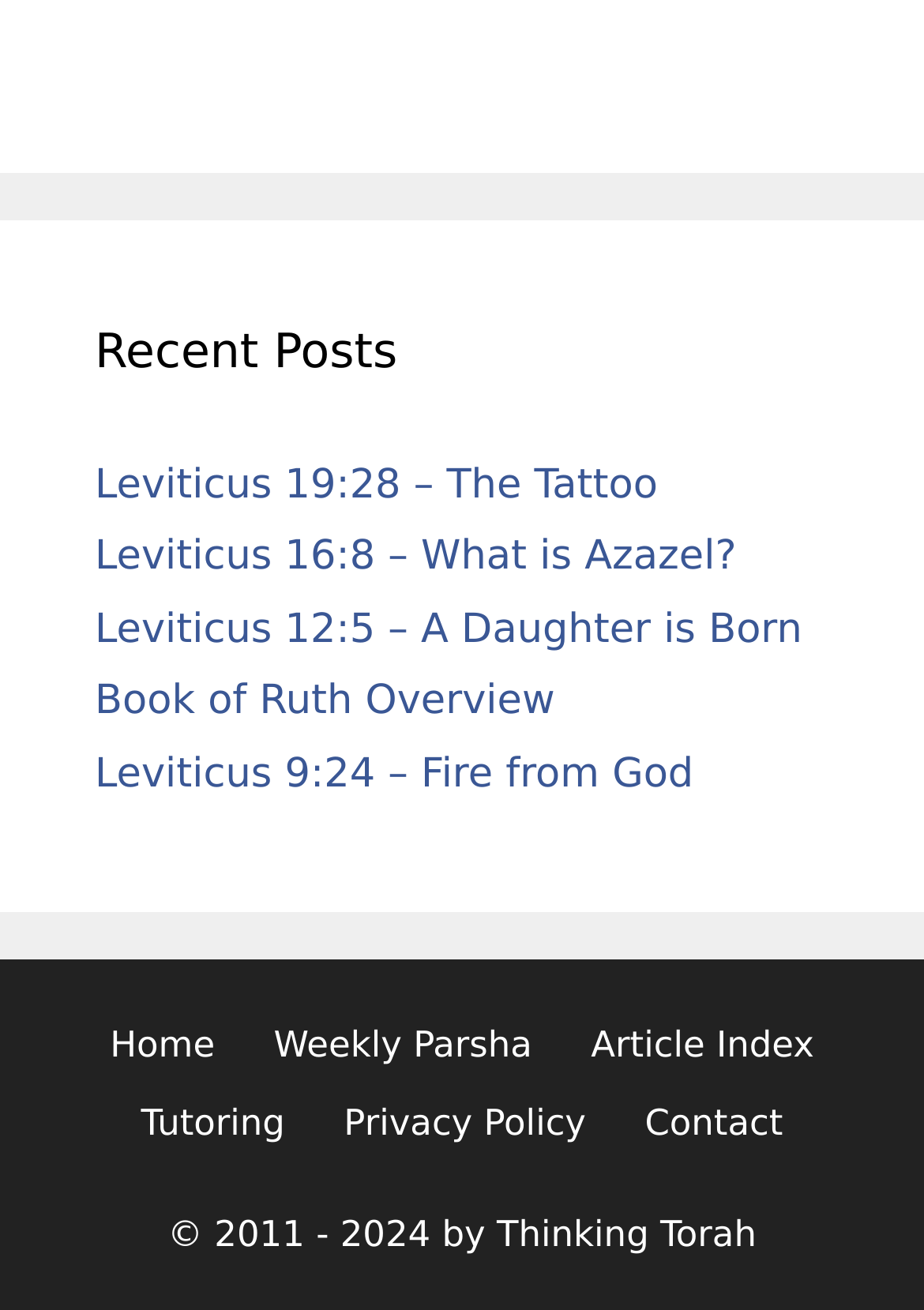How many posts are listed on the page?
Examine the image and provide an in-depth answer to the question.

I counted the number of link elements with post titles, such as 'Leviticus 19:28 – The Tattoo', 'Leviticus 16:8 – What is Azazel?', and so on, and found that there are 5 posts listed on the page.